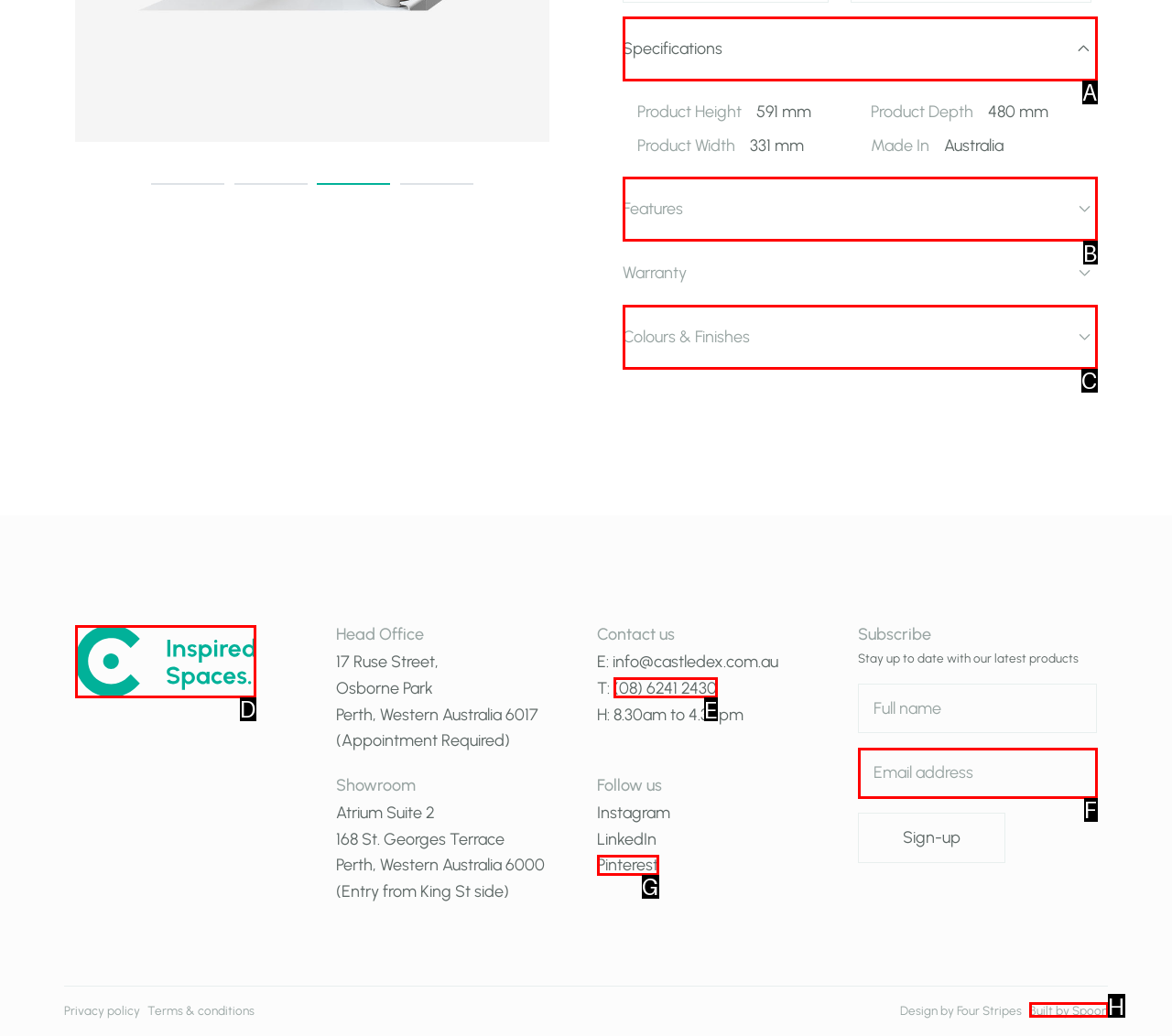Which option is described as follows: (08) 6241 2430
Answer with the letter of the matching option directly.

E